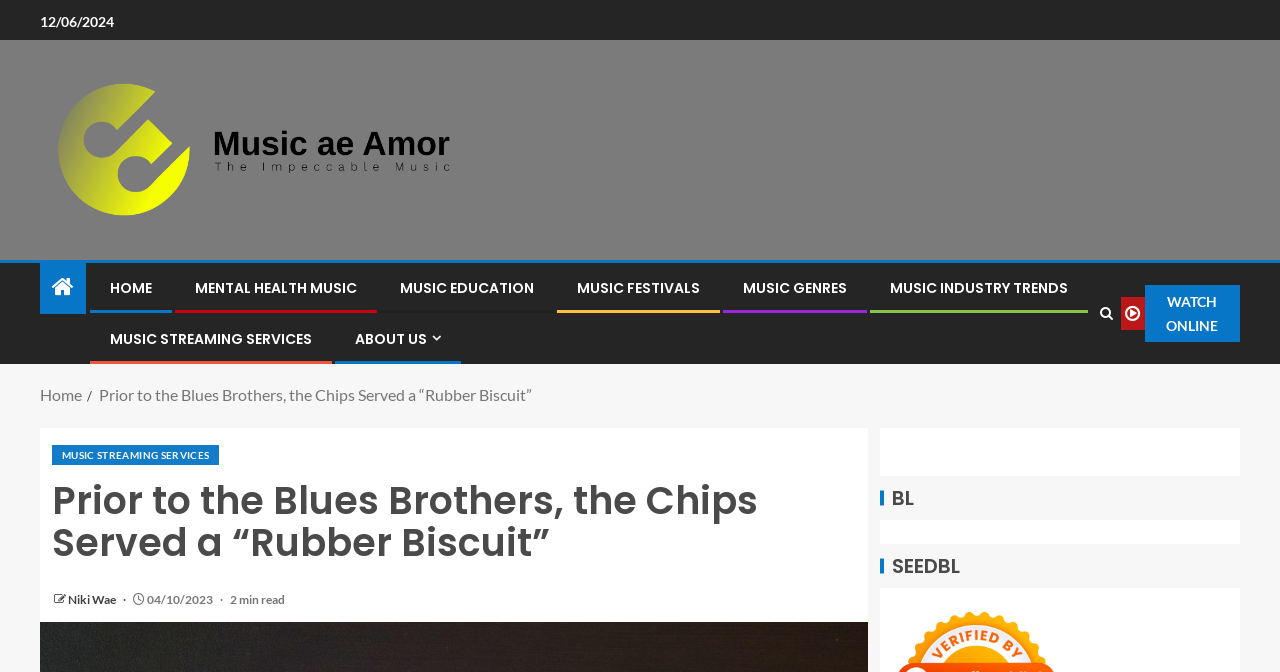Provide your answer in one word or a succinct phrase for the question: 
What is the text of the first link in the navigation menu?

Home